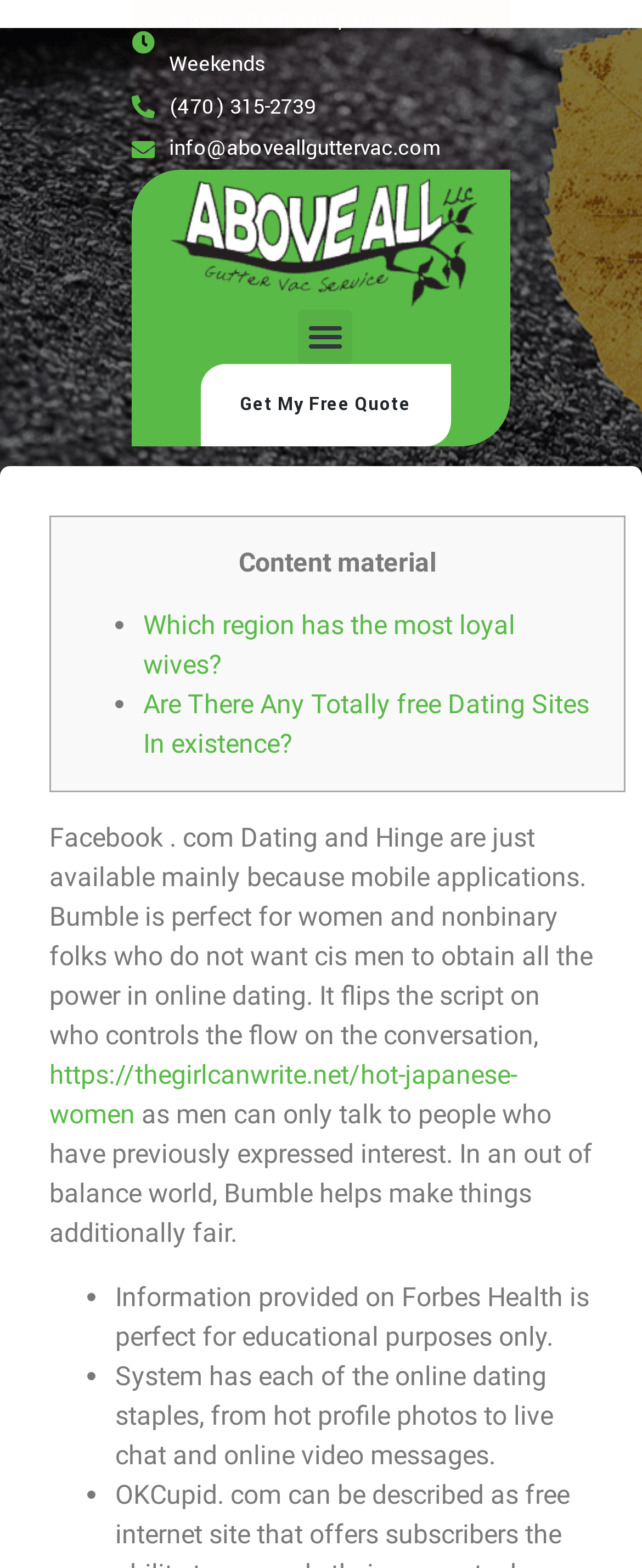Using the details in the image, give a detailed response to the question below:
What is the purpose of the website?

I inferred the purpose of the website by looking at the various links and text elements that mention online dating, relationships, and women from different regions, suggesting that the website is focused on dating and relationships.